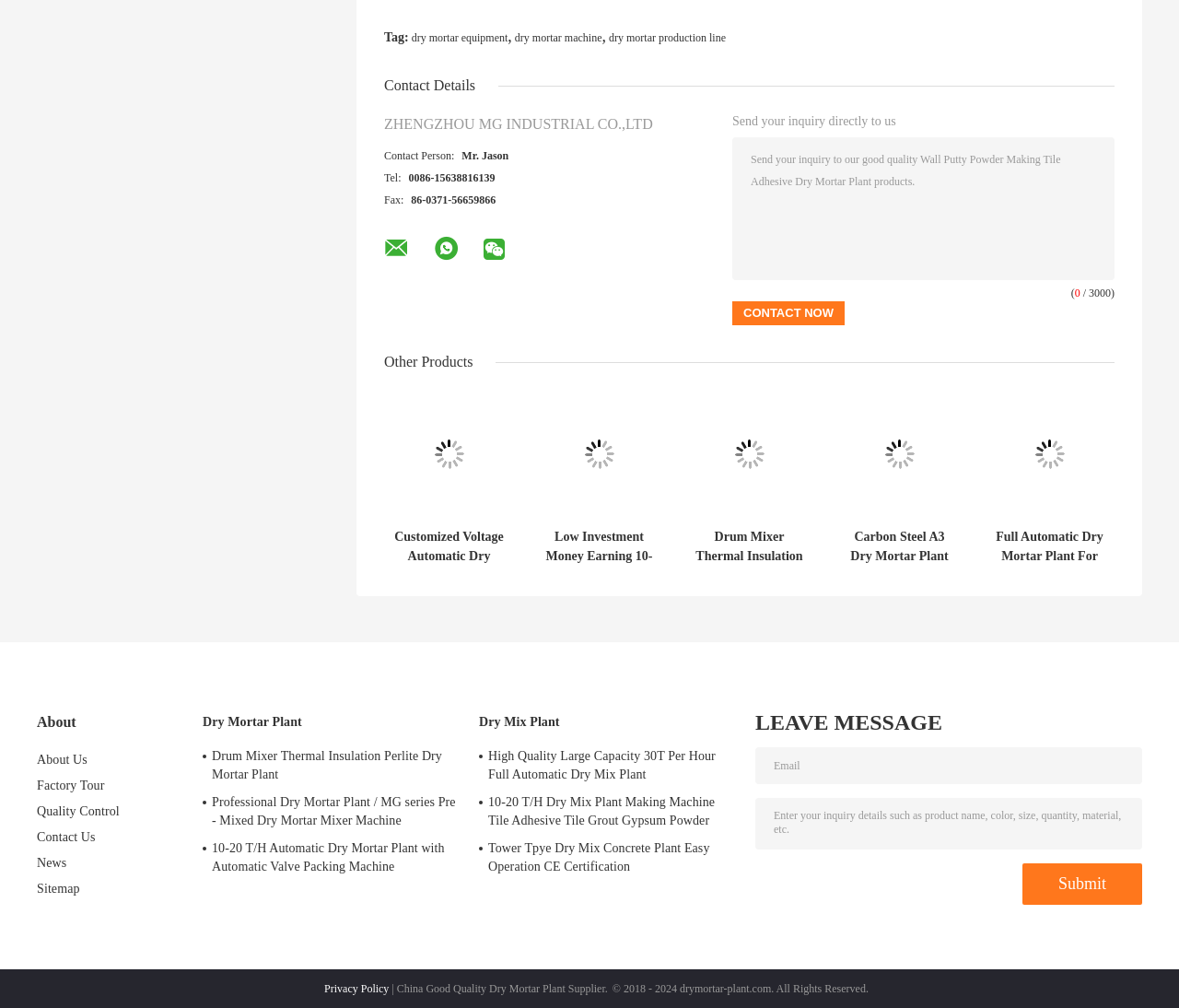How many products are listed on the webpage? Please answer the question using a single word or phrase based on the image.

5